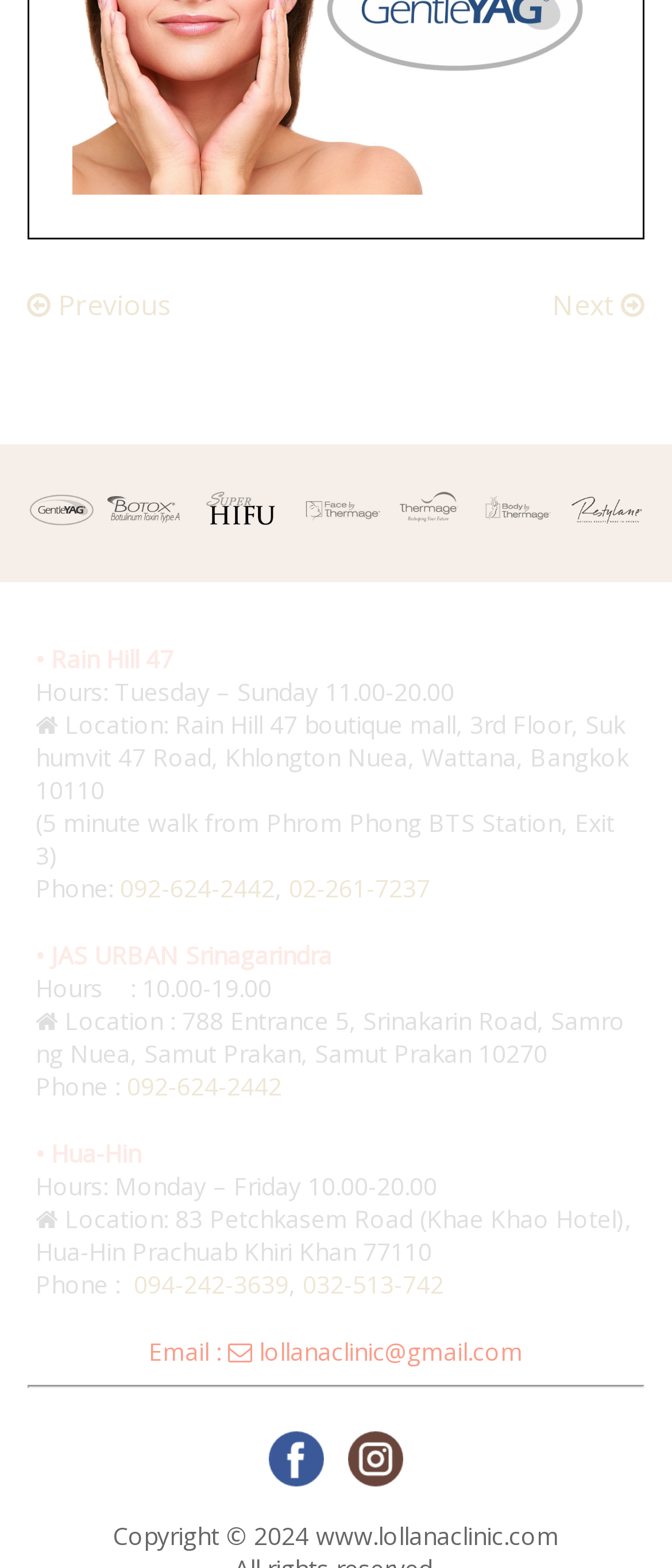From the webpage screenshot, identify the region described by title="Electric Hybrid Marine Technology". Provide the bounding box coordinates as (top-left x, top-left y, bottom-right x, bottom-right y), with each value being a floating point number between 0 and 1.

None